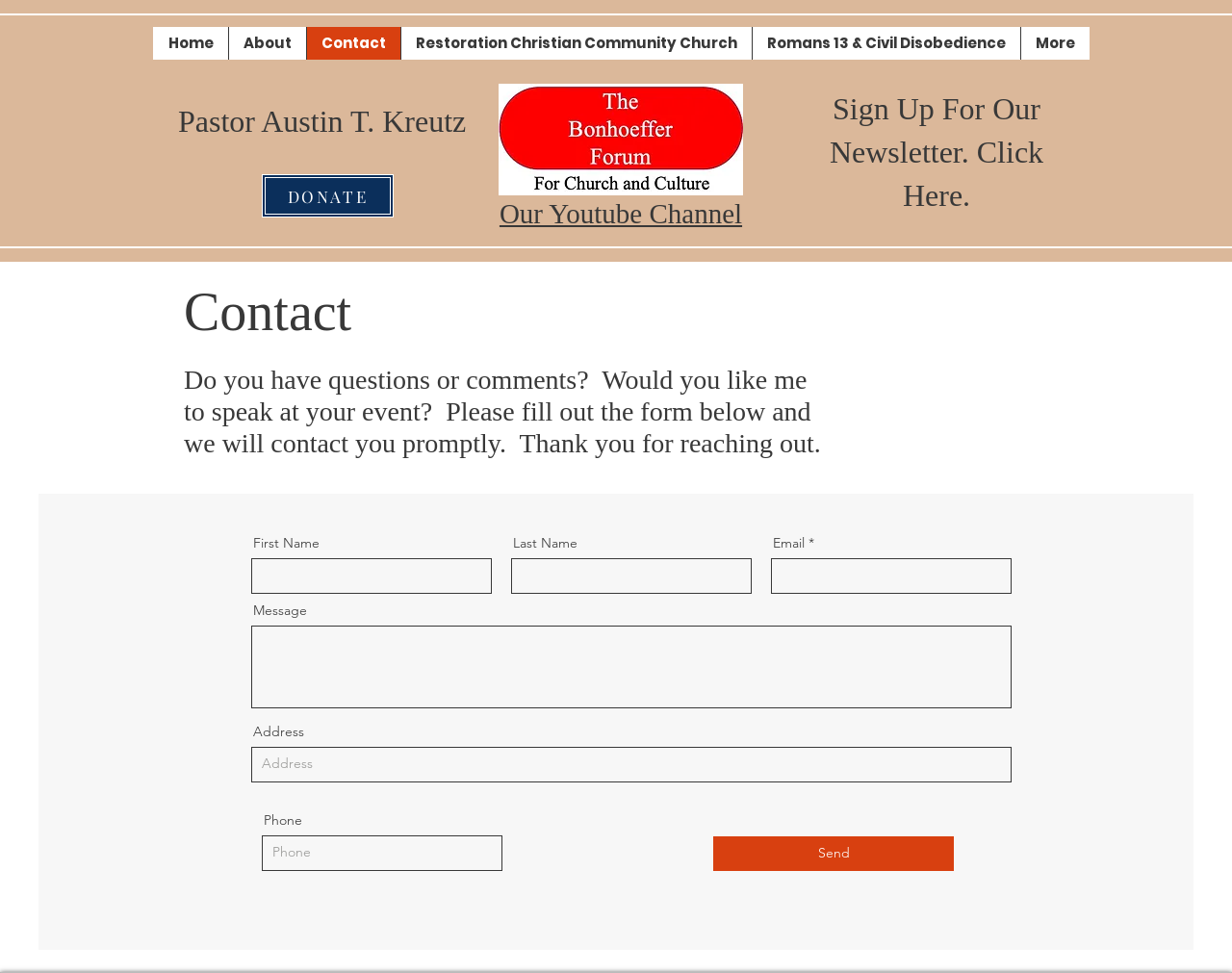Provide the bounding box coordinates of the section that needs to be clicked to accomplish the following instruction: "Click on the Send button."

[0.579, 0.859, 0.774, 0.895]